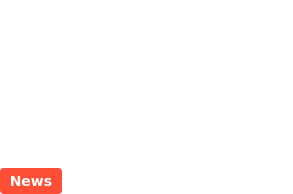With reference to the screenshot, provide a detailed response to the question below:
What does the clear typography of the 'News' button signify?

The clear typography of the 'News' button signifies urgency and accessibility, aligning well with the overall theme of current news and information dissemination, making it easy for users to navigate and access the latest news.